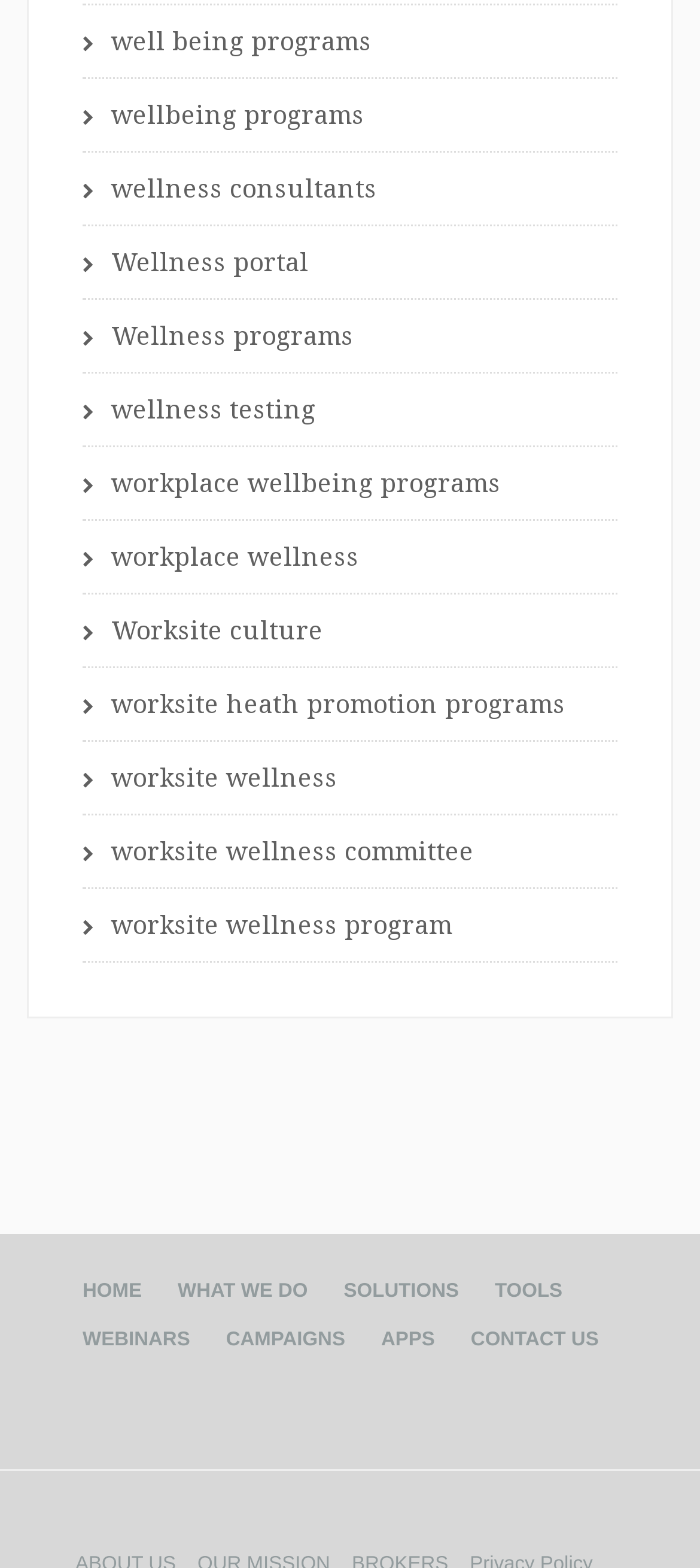Locate the bounding box coordinates of the element that should be clicked to fulfill the instruction: "go to HOME page".

[0.092, 0.817, 0.228, 0.831]